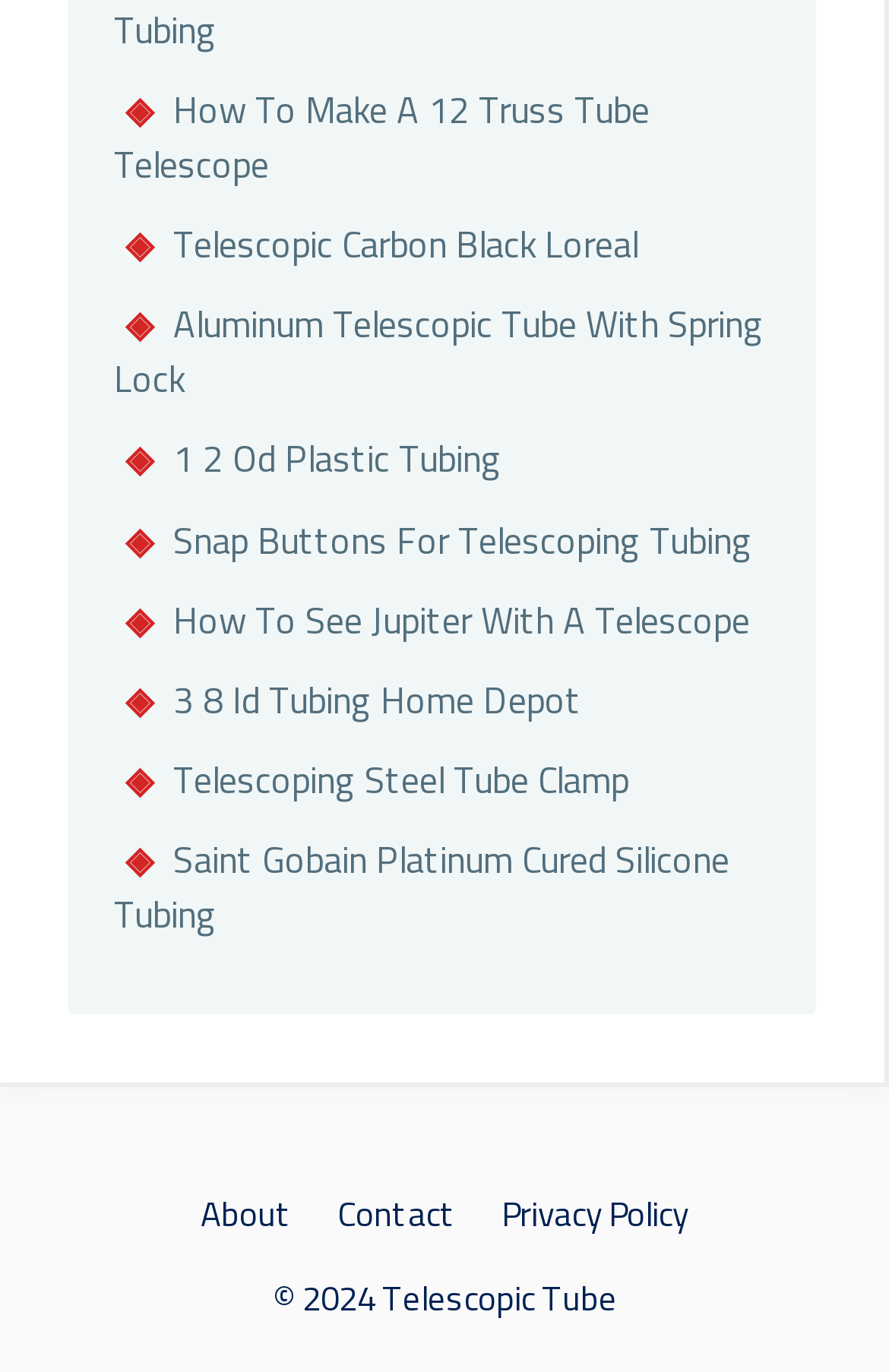What is the copyright year of the website?
Can you offer a detailed and complete answer to this question?

The StaticText element at the bottom of the webpage has the text '© 2024 Telescopic Tube', which indicates the copyright year of the website.